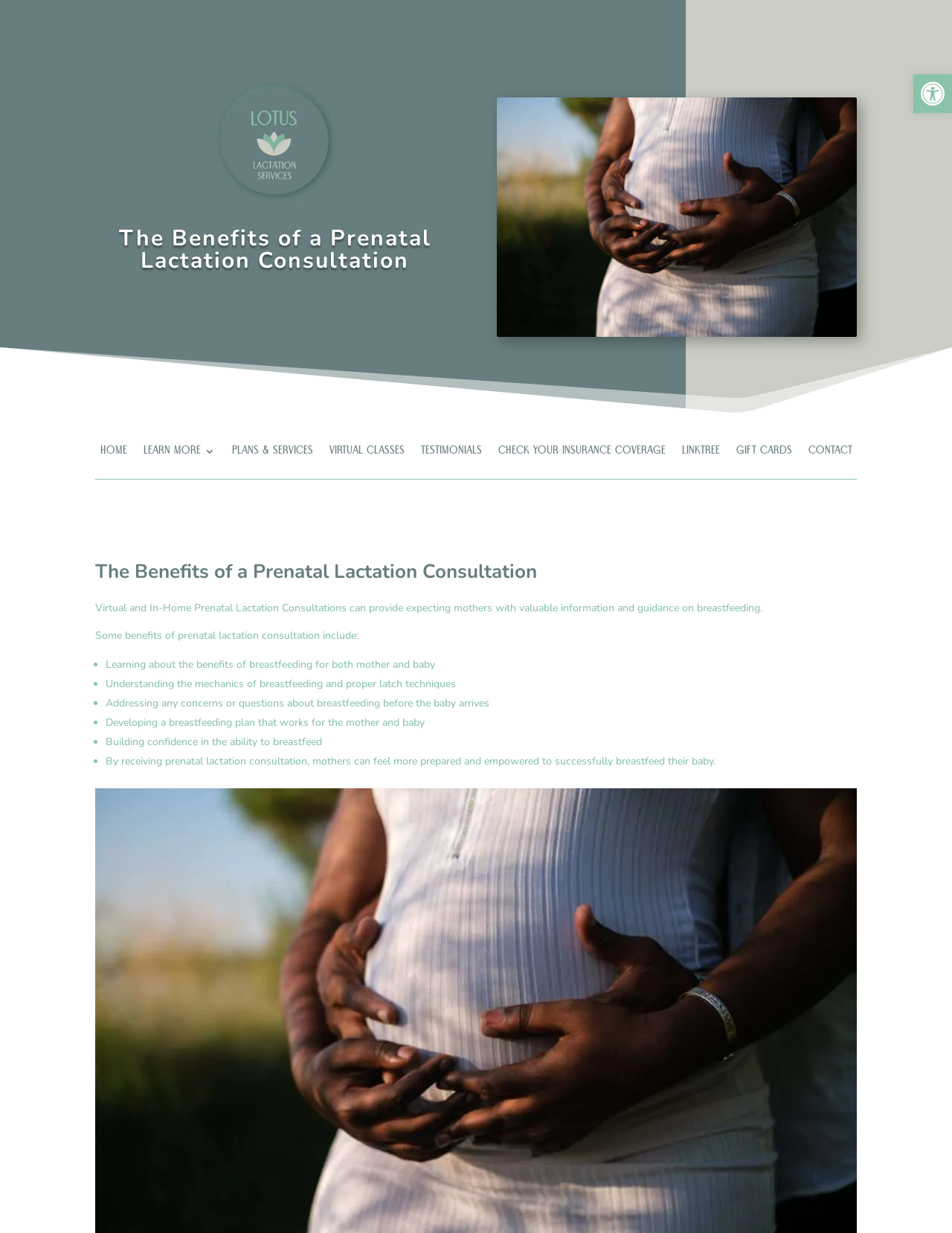Indicate the bounding box coordinates of the element that must be clicked to execute the instruction: "Click the 'CHECK YOUR INSURANCE COVERAGE' link". The coordinates should be given as four float numbers between 0 and 1, i.e., [left, top, right, bottom].

[0.523, 0.362, 0.699, 0.388]